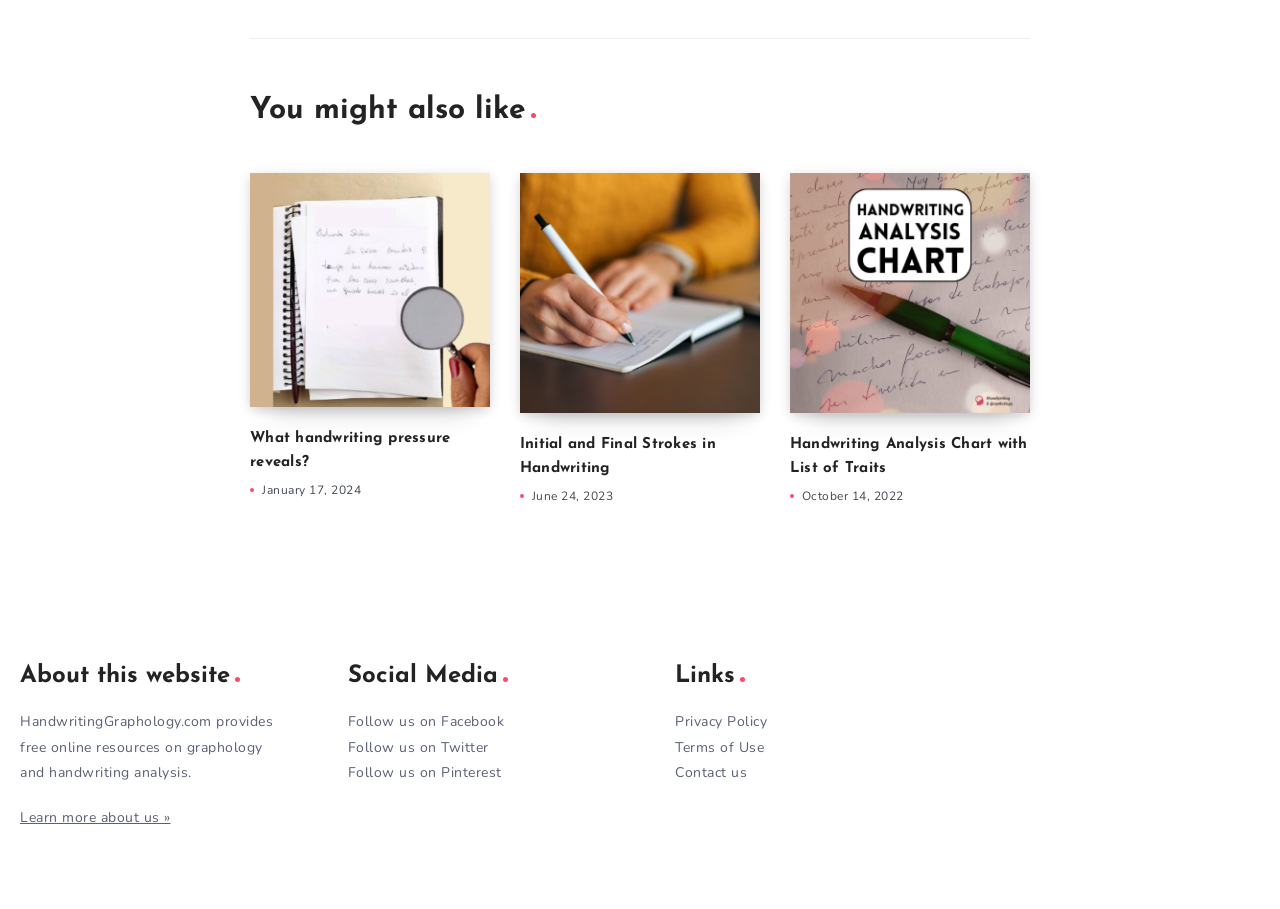What is the topic of the first article?
Based on the visual content, answer with a single word or a brief phrase.

Graphic pressure in handwriting